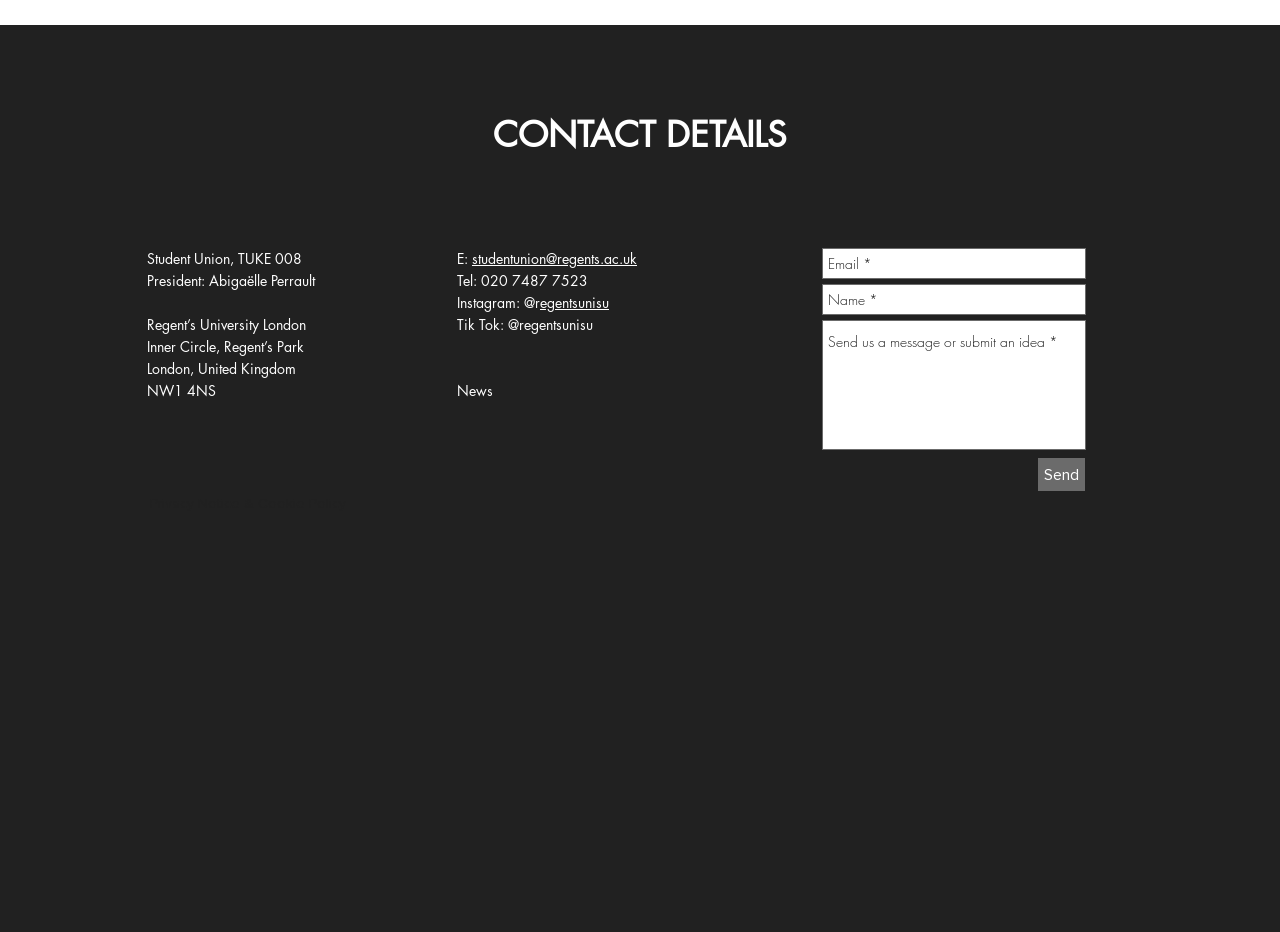Please find the bounding box for the UI element described by: "aria-label="Spotify"".

[0.188, 0.629, 0.211, 0.661]